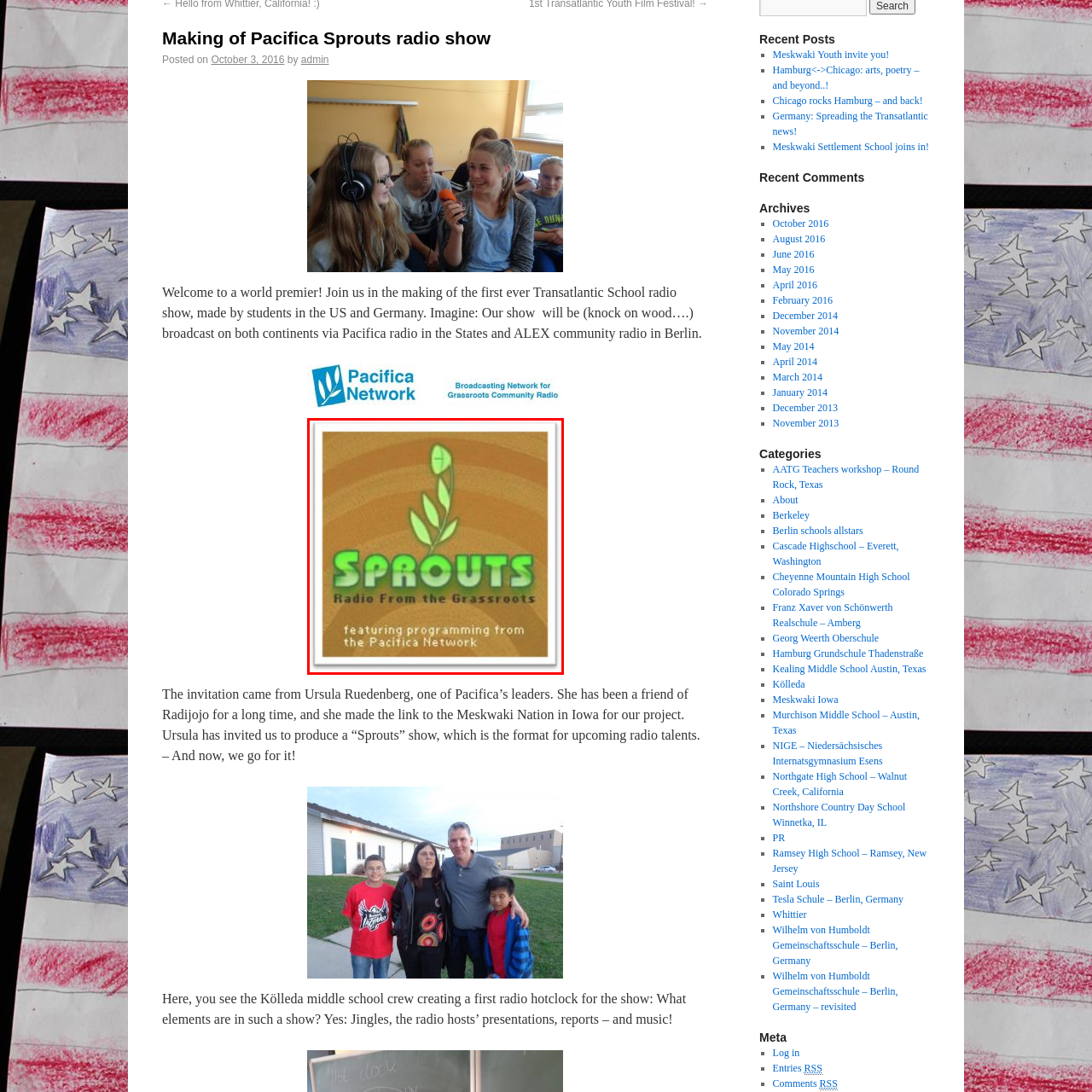Generate a detailed description of the content found inside the red-outlined section of the image.

The image illustrates the logo for "Sprouts: Radio From the Grassroots," a project featuring programming from the Pacifica Network. The design prominently features the word "SPROUTS" in bold, green letters atop a warm, earthy background. Above the text, a stylized green sprout with delicate leaves symbolizes growth and connection. Beneath the main title, the phrase "featuring programming from the Pacifica Network" is included, emphasizing the initiative's focus on community-driven content. This branding encapsulates the spirit of grassroots radio, celebrating local voices and stories.